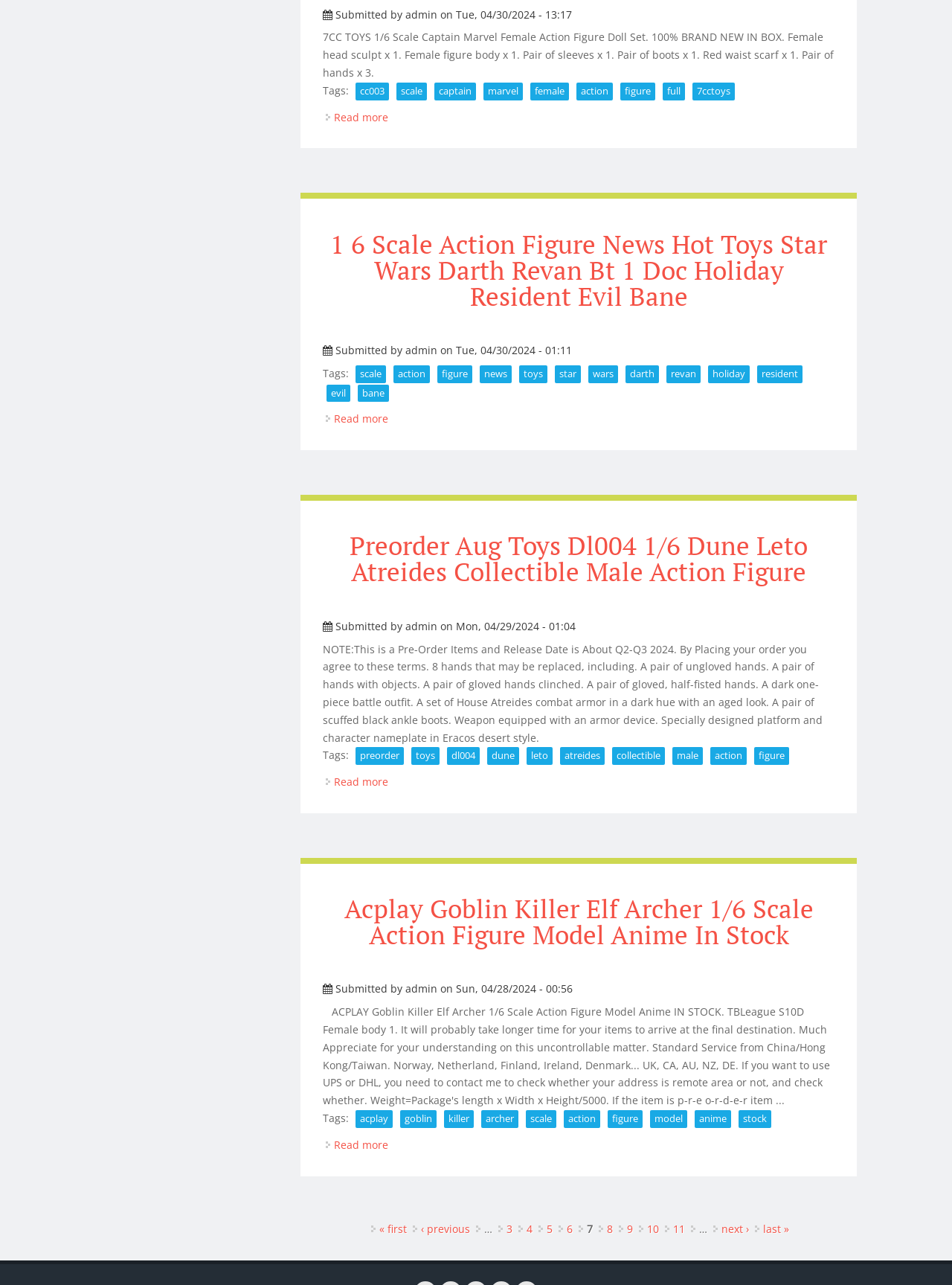Using the provided element description: "scale", identify the bounding box coordinates. The coordinates should be four floats between 0 and 1 in the order [left, top, right, bottom].

[0.417, 0.064, 0.449, 0.078]